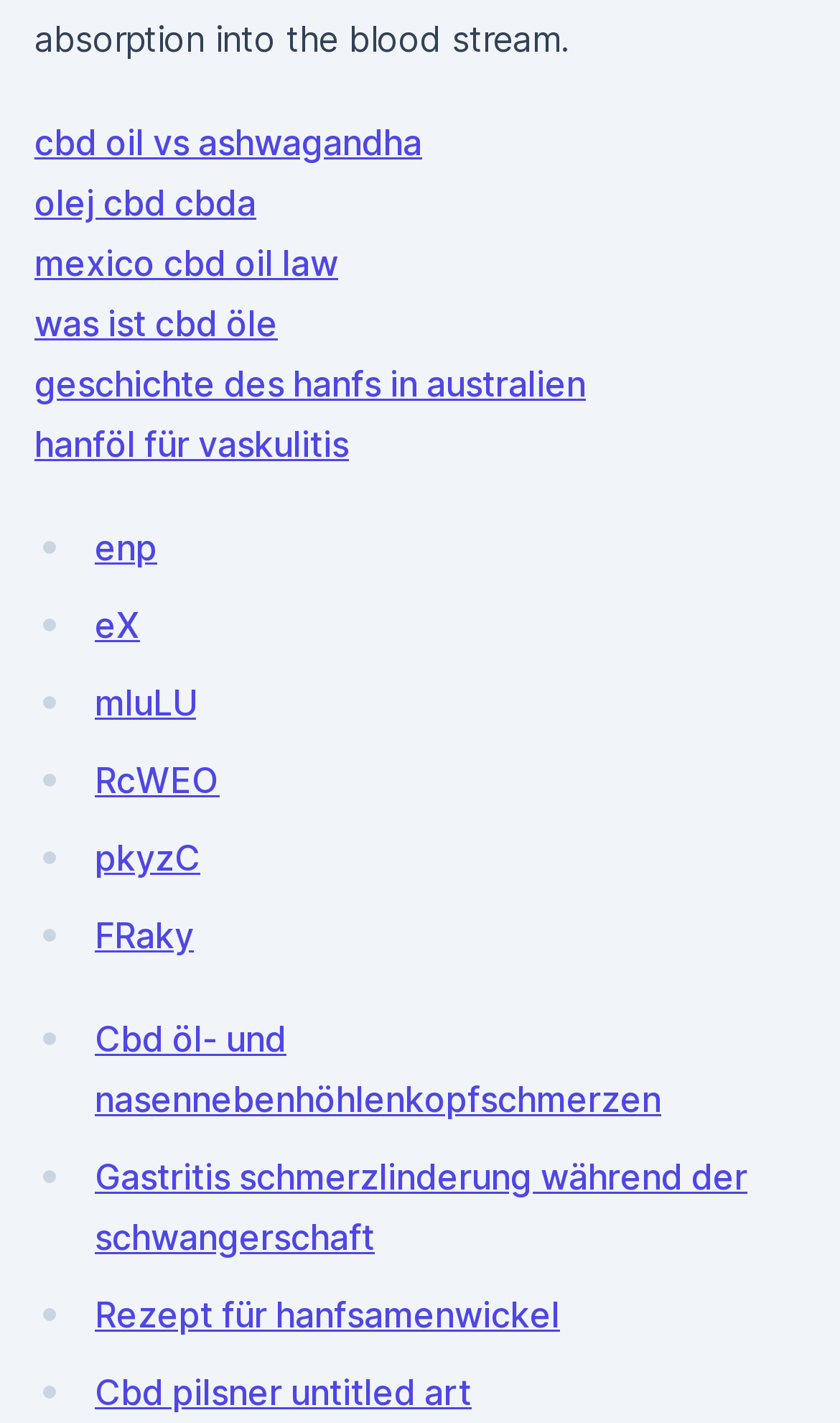Please answer the following question using a single word or phrase: 
What is the first link on the webpage?

cbd oil vs ashwagandha